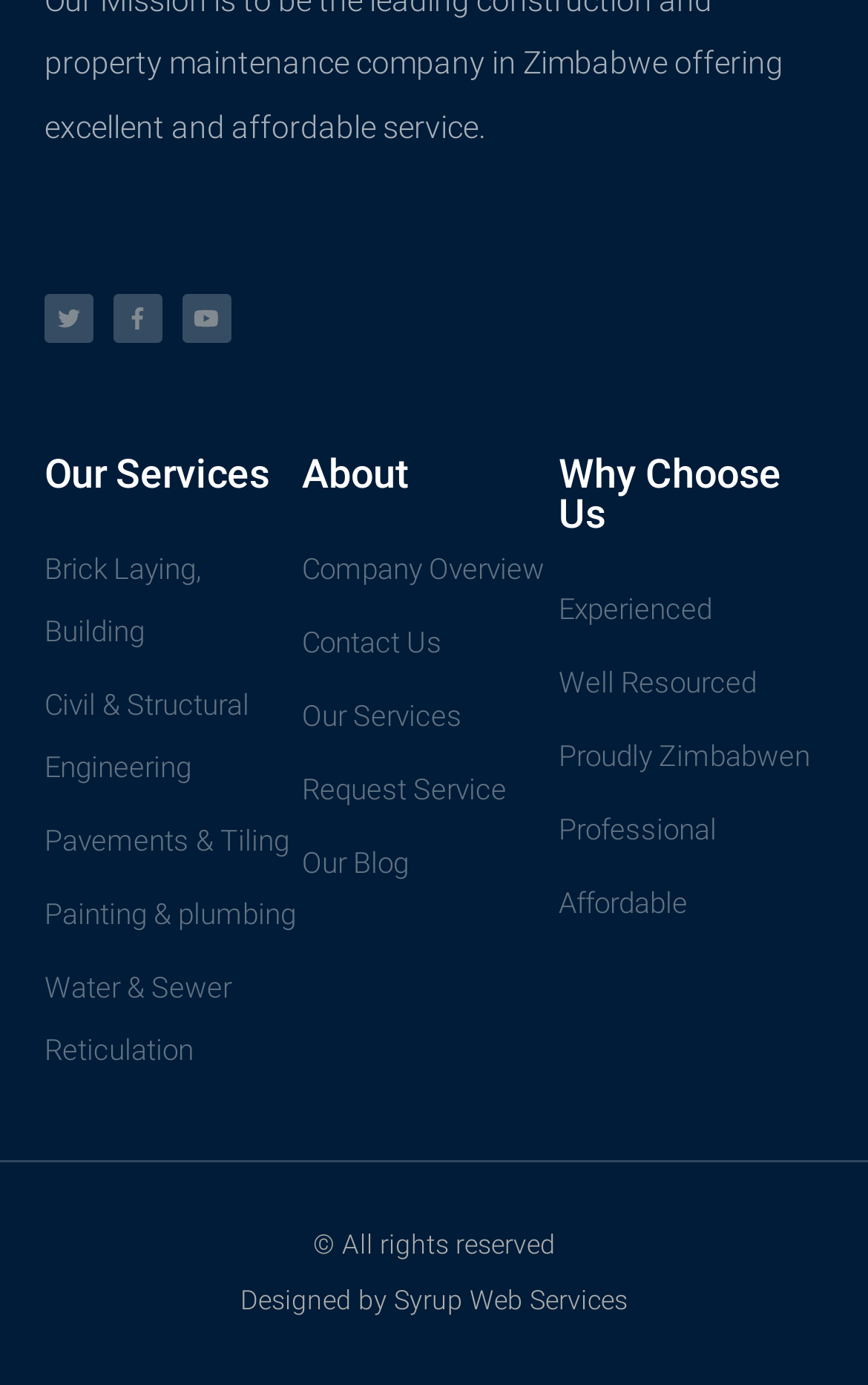Can you give a comprehensive explanation to the question given the content of the image?
What is the company's origin?

The company is proudly Zimbabwean, as mentioned in the 'Why Choose Us' section, which highlights the company's experienced, well-resourced, professional, and affordable services.